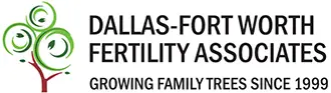What is the year mentioned in the tagline?
Please give a detailed answer to the question using the information shown in the image.

The tagline 'Growing Family Trees Since 1999' indicates that the clinic was established in 1999 and has been providing fertility solutions and family building services since then.